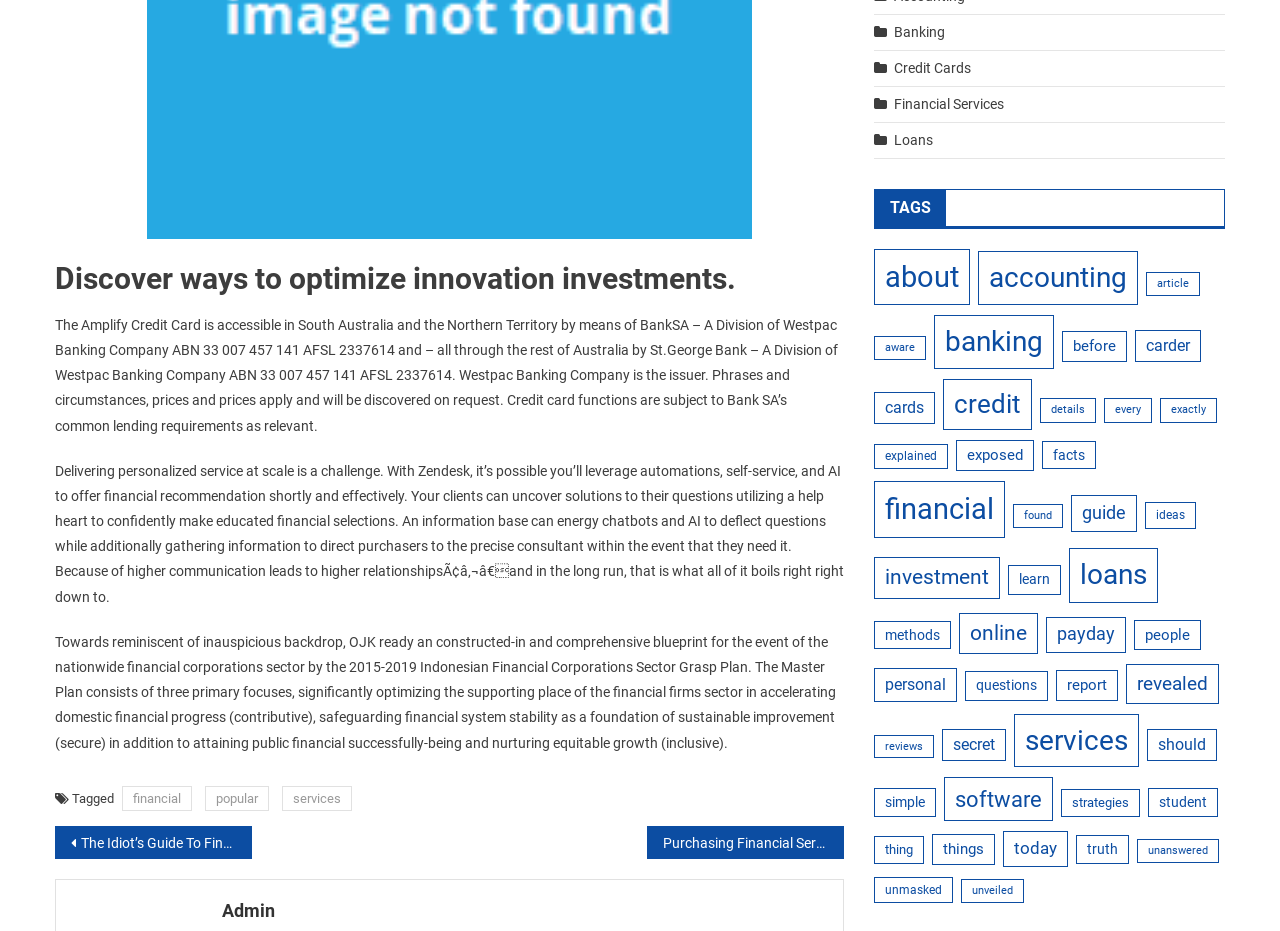Give the bounding box coordinates for the element described as: "Mapbox alternative".

None